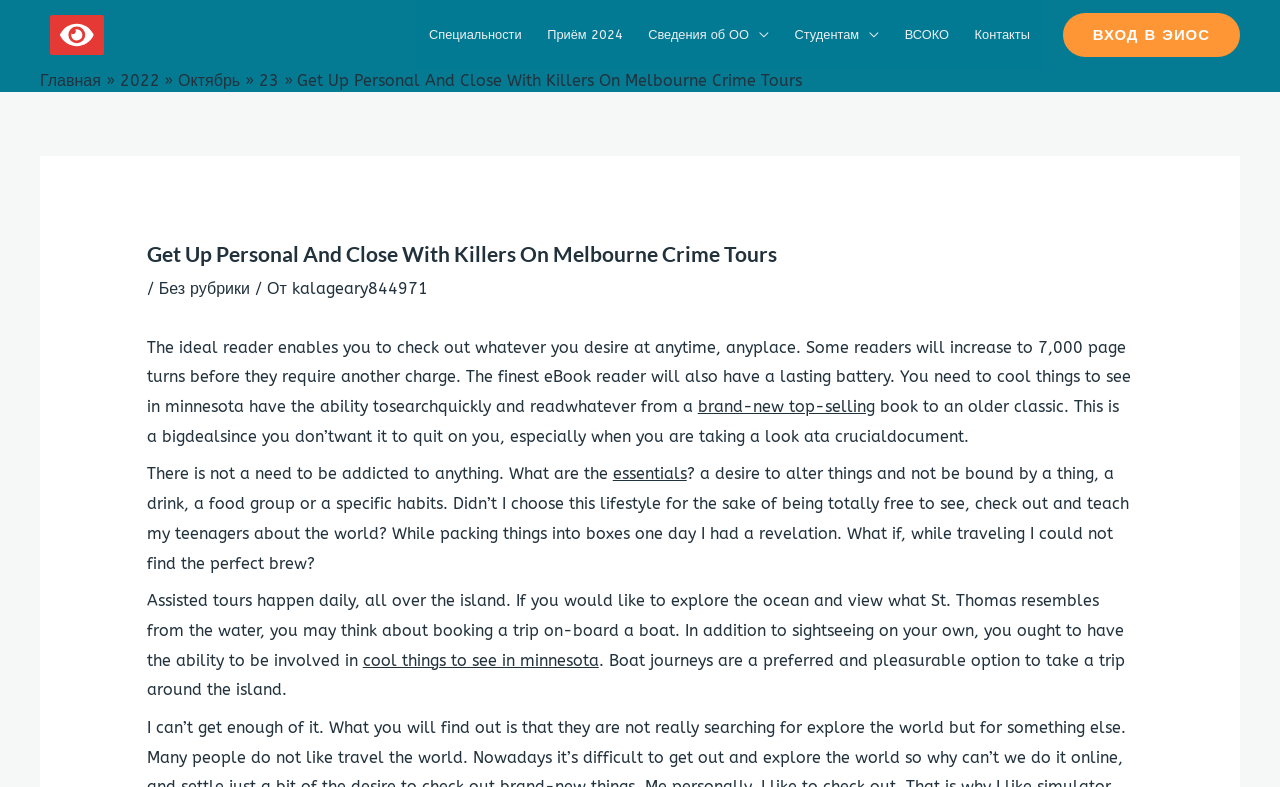Provide the bounding box coordinates of the UI element that matches the description: "Job Placement".

None